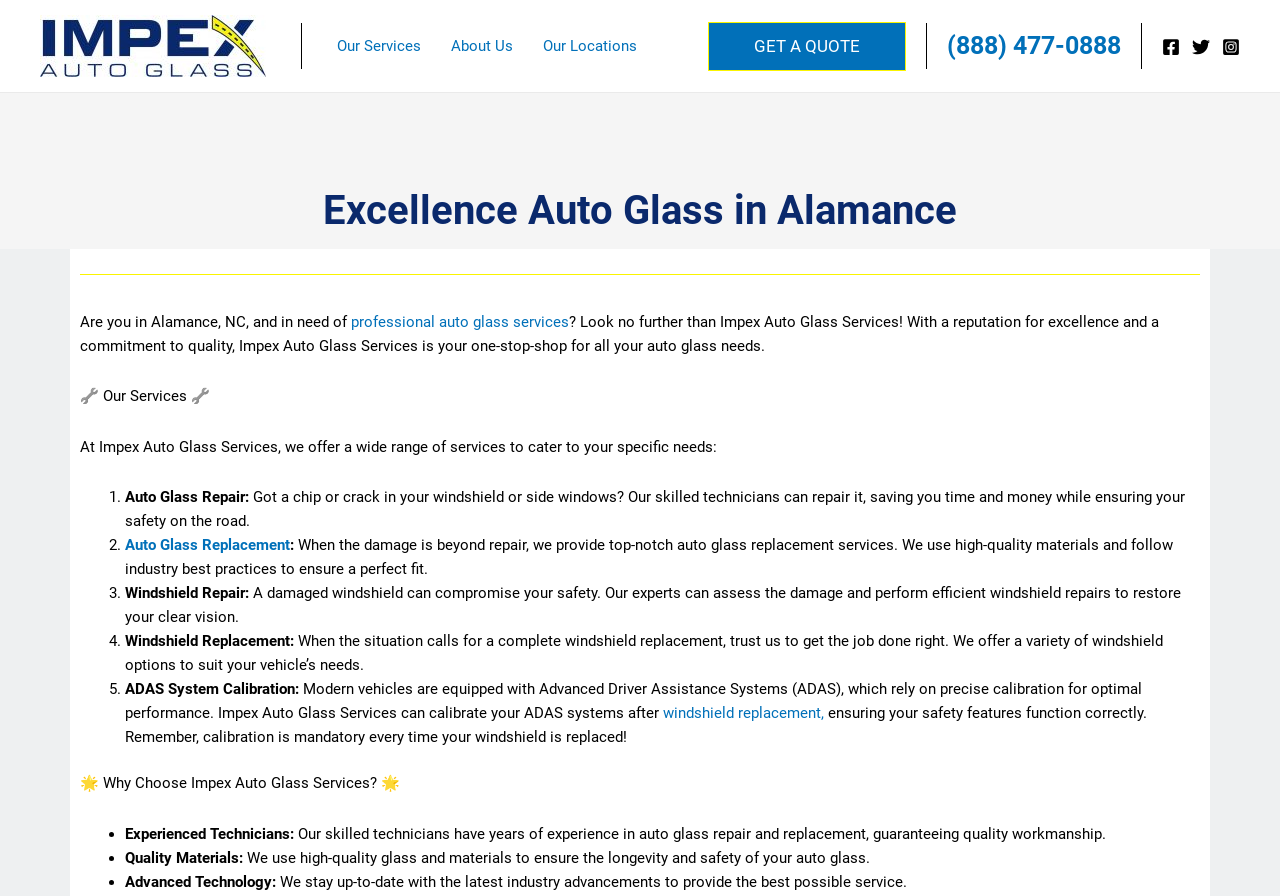Determine the bounding box coordinates of the element's region needed to click to follow the instruction: "Get more information about ADAS system calibration". Provide these coordinates as four float numbers between 0 and 1, formatted as [left, top, right, bottom].

[0.098, 0.759, 0.234, 0.779]